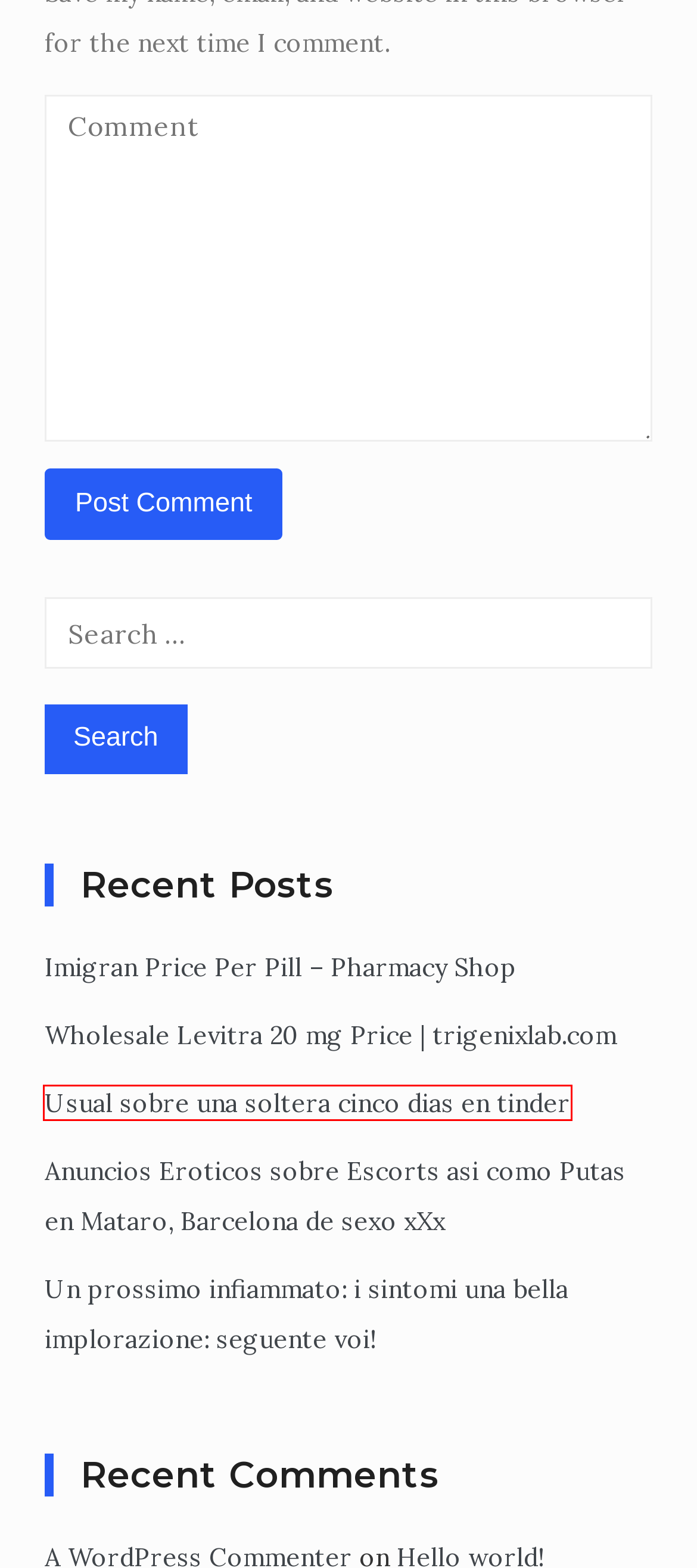Given a screenshot of a webpage featuring a red bounding box, identify the best matching webpage description for the new page after the element within the red box is clicked. Here are the options:
A. Wholesale Levitra 20 mg Price | trigenixlab.com – Trigenix Lab
B. Blog Tool, Publishing Platform, and CMS – WordPress.org
C. Hello world! – Trigenix Lab
D. Usual sobre una soltera  cinco dias en tinder – Trigenix Lab
E. Un prossimo infiammato: i sintomi una bella implorazione: seguente voi! – Trigenix Lab
F. Anuncios Eroticos sobre Escorts asi como Putas en Mataro, Barcelona de sexo xXx – Trigenix Lab
G. Imigran Price Per Pill – Pharmacy Shop – Trigenix Lab
H. 20 Ask: What Exactly Do You Love To Do In Your Free-time? – Trigenix Lab

D